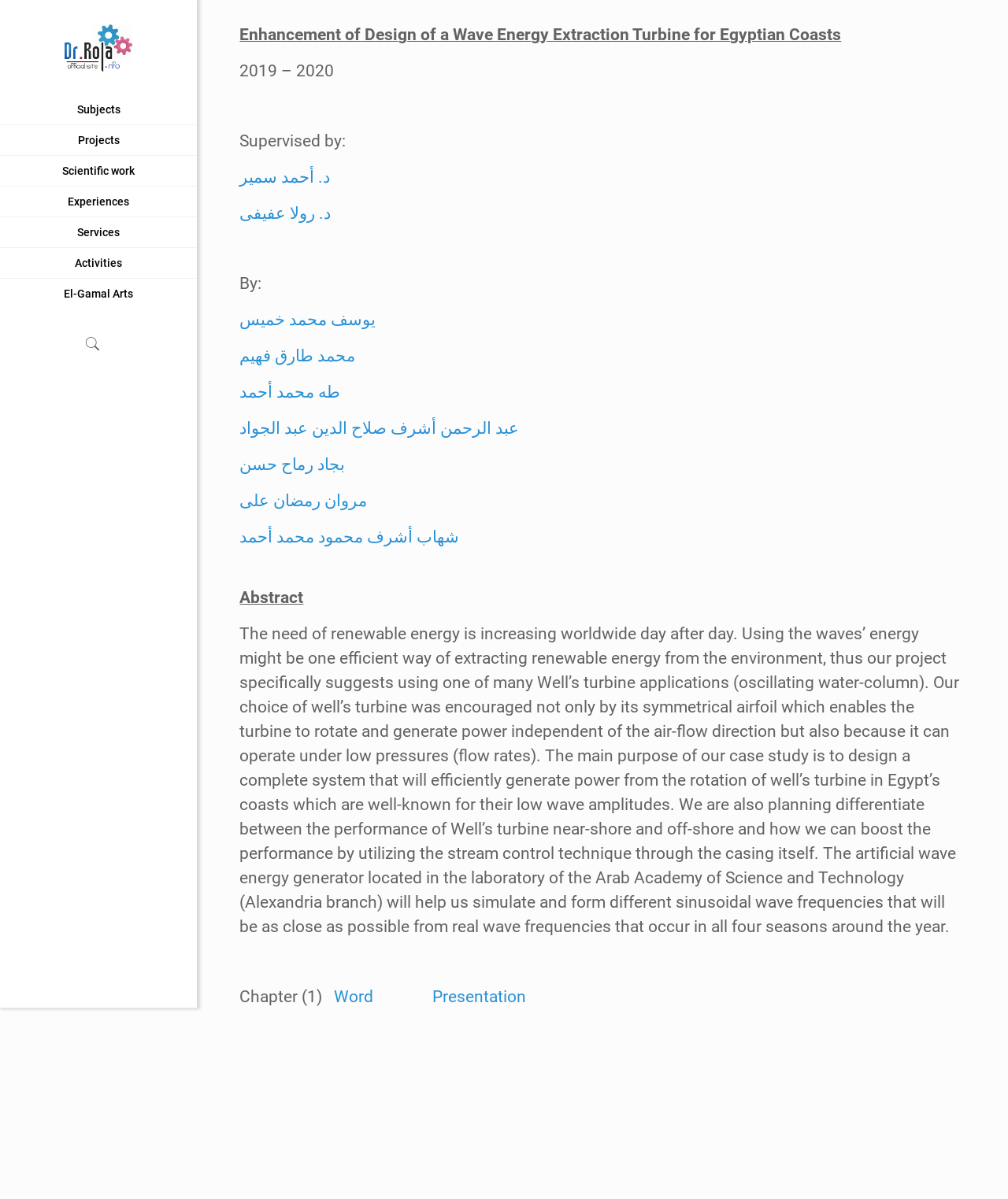Find the bounding box coordinates of the element to click in order to complete this instruction: "Open the 'Word' file". The bounding box coordinates must be four float numbers between 0 and 1, denoted as [left, top, right, bottom].

[0.332, 0.823, 0.371, 0.839]